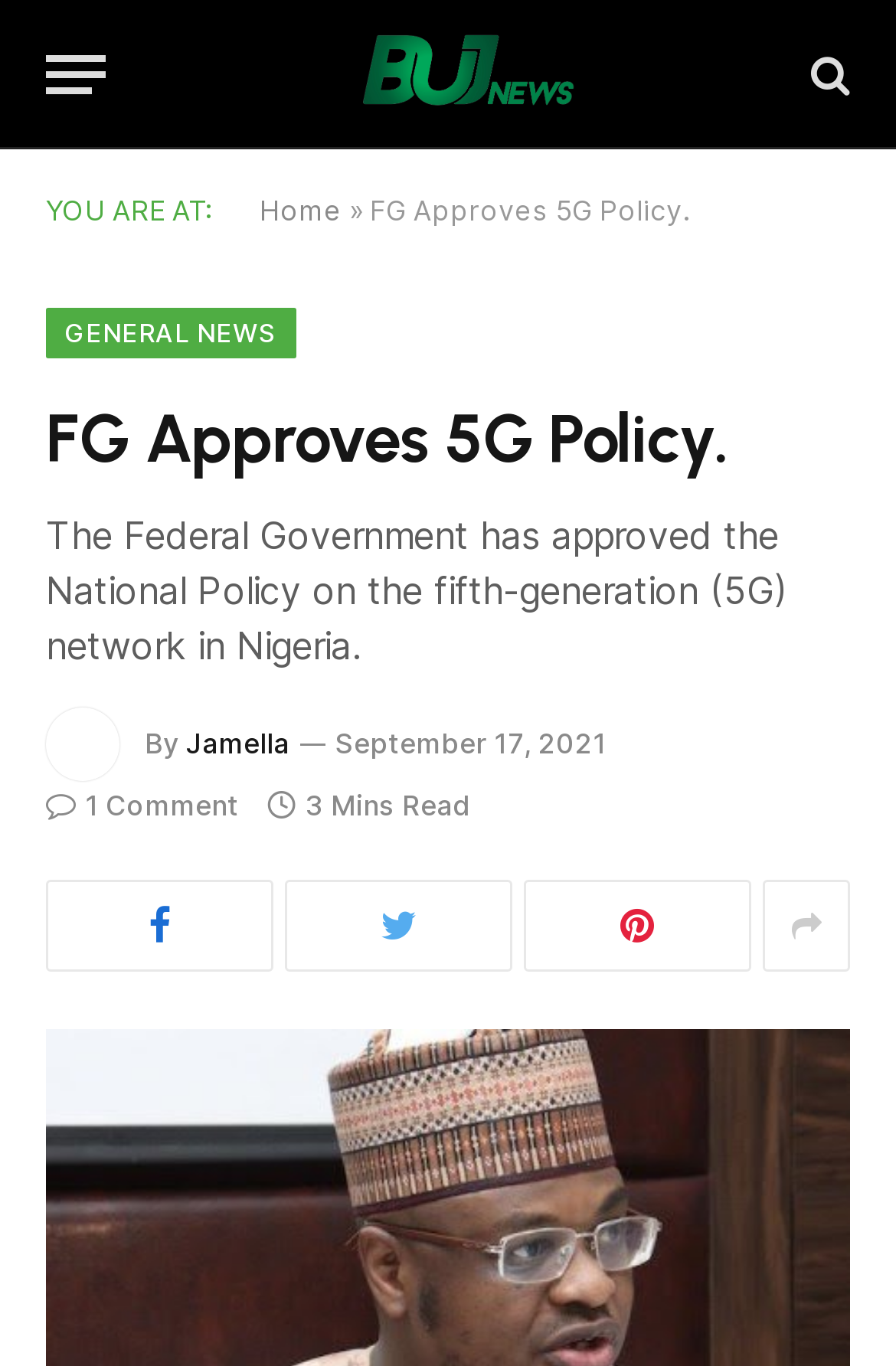Could you specify the bounding box coordinates for the clickable section to complete the following instruction: "View comments"?

[0.051, 0.577, 0.267, 0.603]